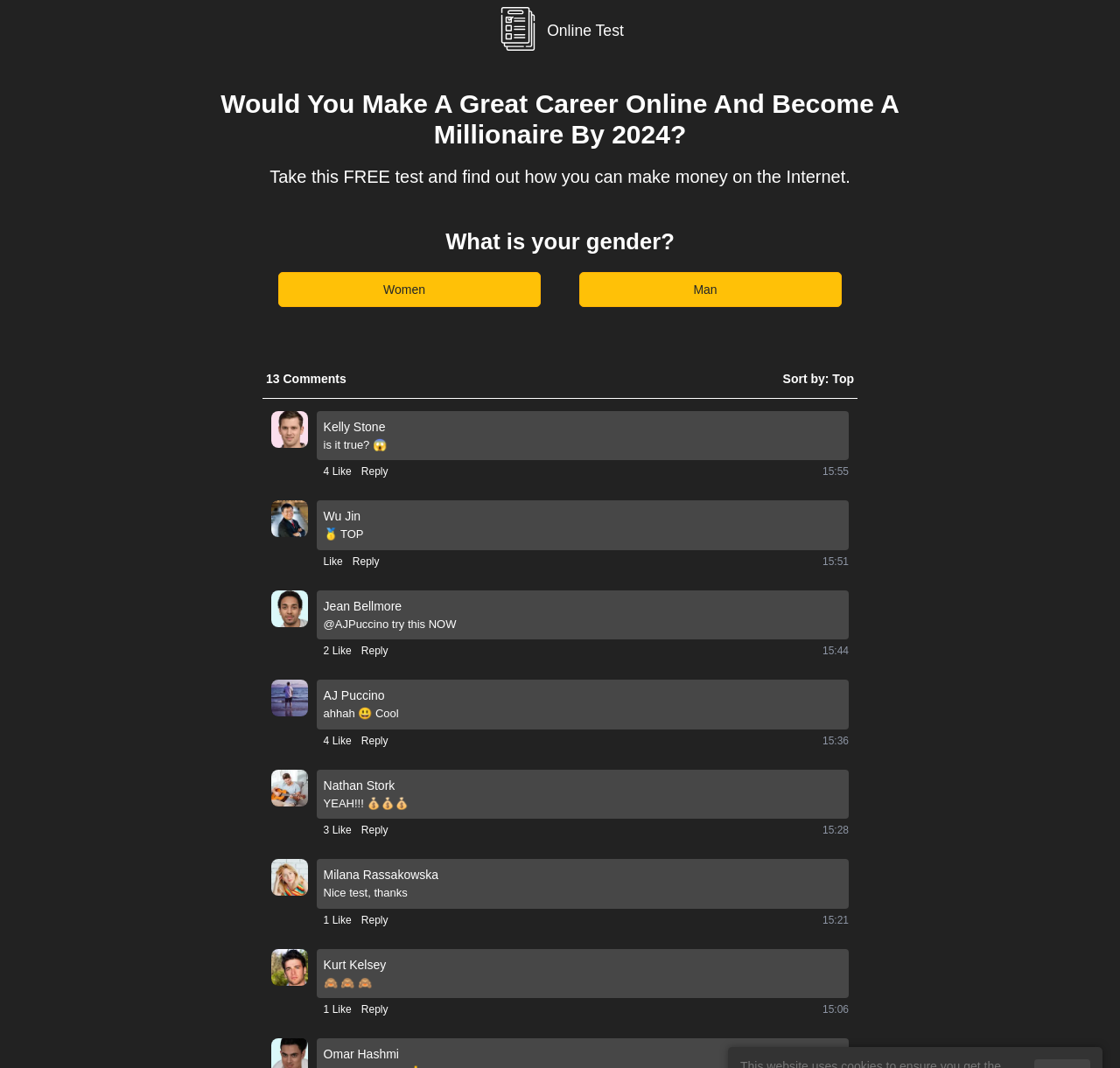Given the description "1 Like", determine the bounding box of the corresponding UI element.

[0.289, 0.938, 0.314, 0.953]